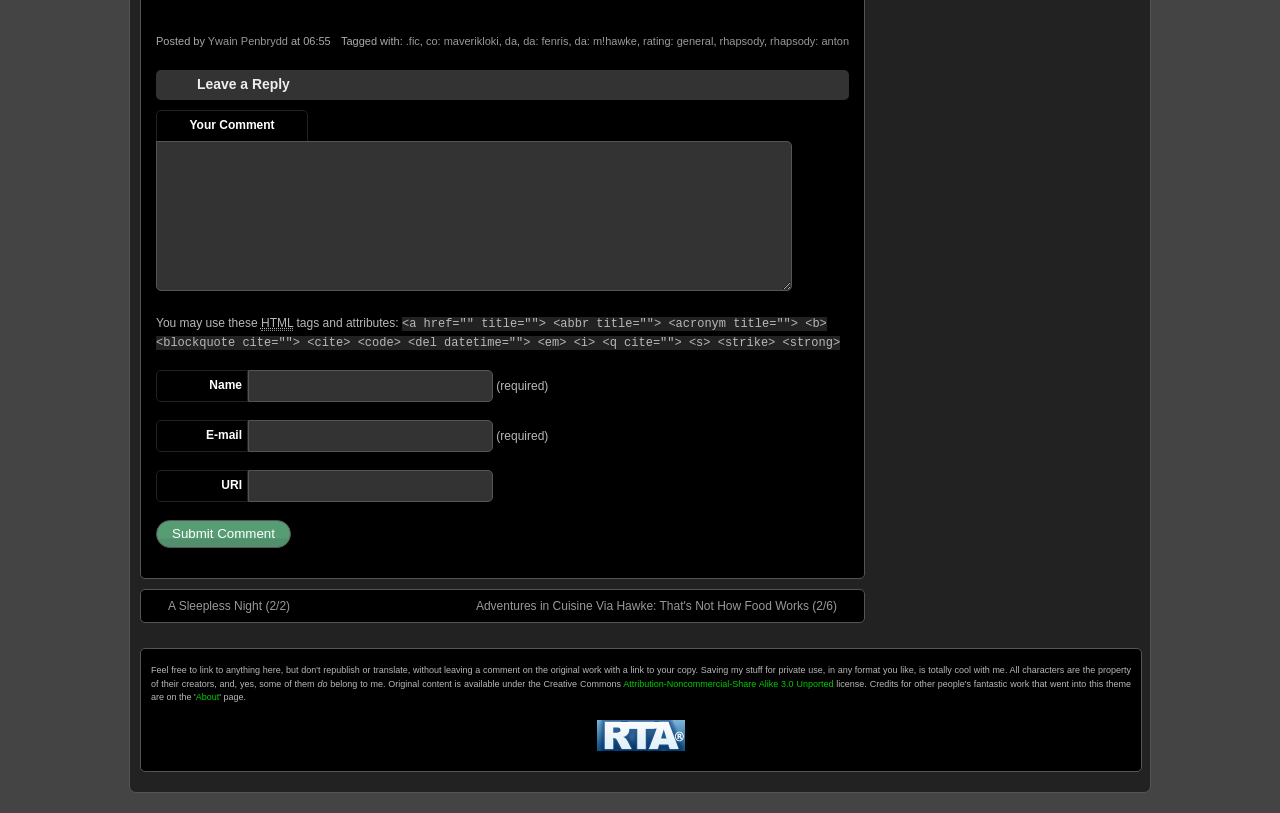What is the name of the author of the post?
Answer the question in a detailed and comprehensive manner.

The author's name is mentioned in the footer section of the webpage, specifically in the 'Posted by' section, where it says 'Posted by Ywain Penbrydd'.